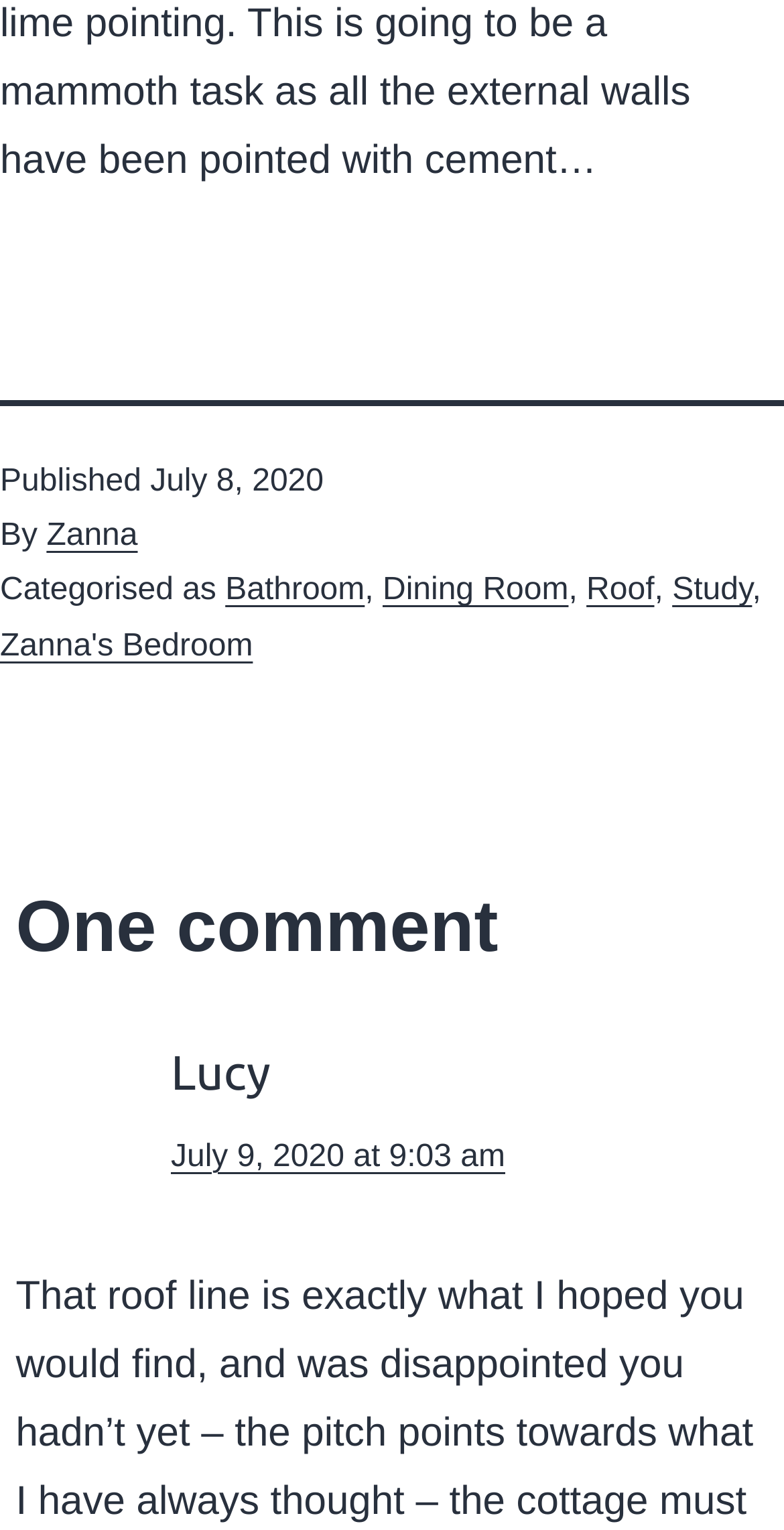Using the given element description, provide the bounding box coordinates (top-left x, top-left y, bottom-right x, bottom-right y) for the corresponding UI element in the screenshot: Zanna's Bedroom

[0.0, 0.411, 0.323, 0.433]